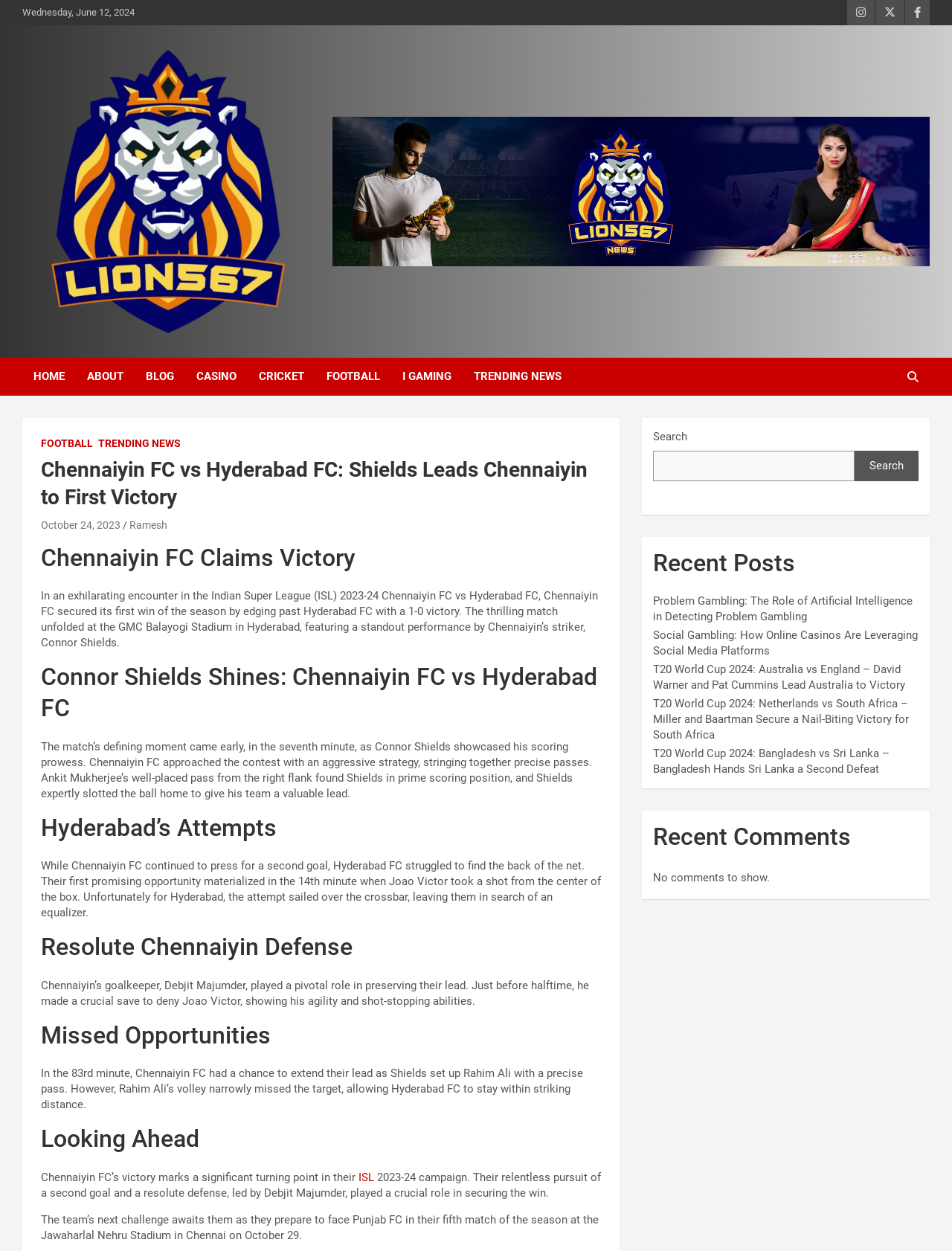Describe the webpage meticulously, covering all significant aspects.

The webpage is about a news article from LION567 NEWS, specifically a football match report between Chennaiyin FC and Hyderabad FC in the Indian Super League (ISL) 2023-24. At the top, there is a date "Wednesday, June 12, 2024" and a set of social media links. Below that, there is a banner image and a navigation menu with links to HOME, ABOUT, BLOG, CASINO, CRICKET, FOOTBALL, I GAMING, and TRENDING NEWS.

The main content of the webpage is divided into sections, each with a heading. The first section is about Chennaiyin FC's victory, with a brief summary of the match. The next sections provide more details about the match, including Connor Shields' goal, Hyderabad's attempts, Chennaiyin's defense, and missed opportunities. The article concludes with a section about looking ahead to Chennaiyin FC's next match.

On the right side of the webpage, there is a search bar and a section titled "Recent Posts" with links to other news articles. Below that, there is a section titled "Recent Comments" with a message indicating that there are no comments to show.